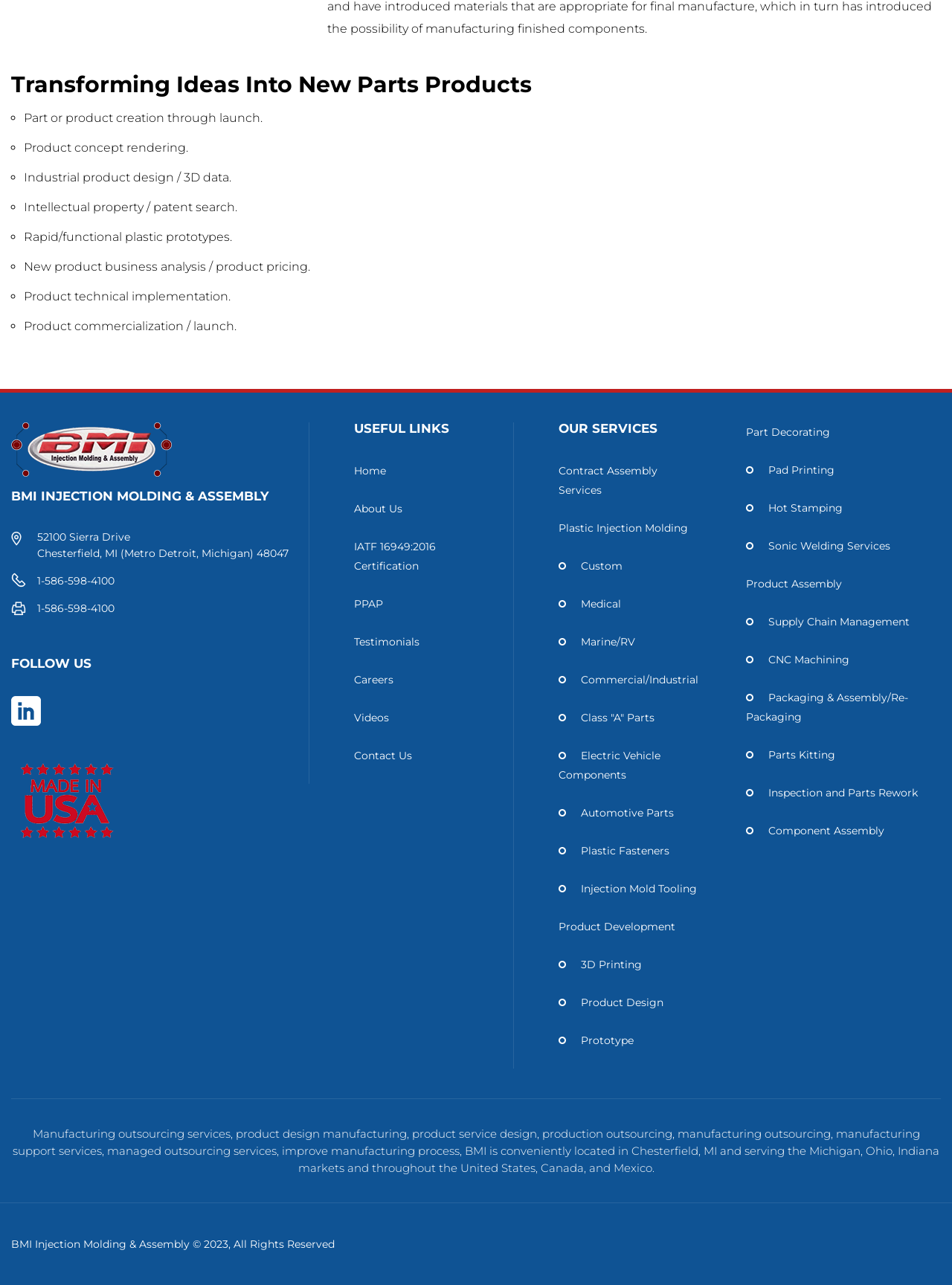Refer to the screenshot and give an in-depth answer to this question: Where is BMI located?

The location of BMI is mentioned in the text 'BMI is conveniently located in Chesterfield, MI and serving the Michigan, Ohio, Indiana markets and throughout the United States, Canada, and Mexico.' which indicates that BMI is located in Chesterfield, Michigan.